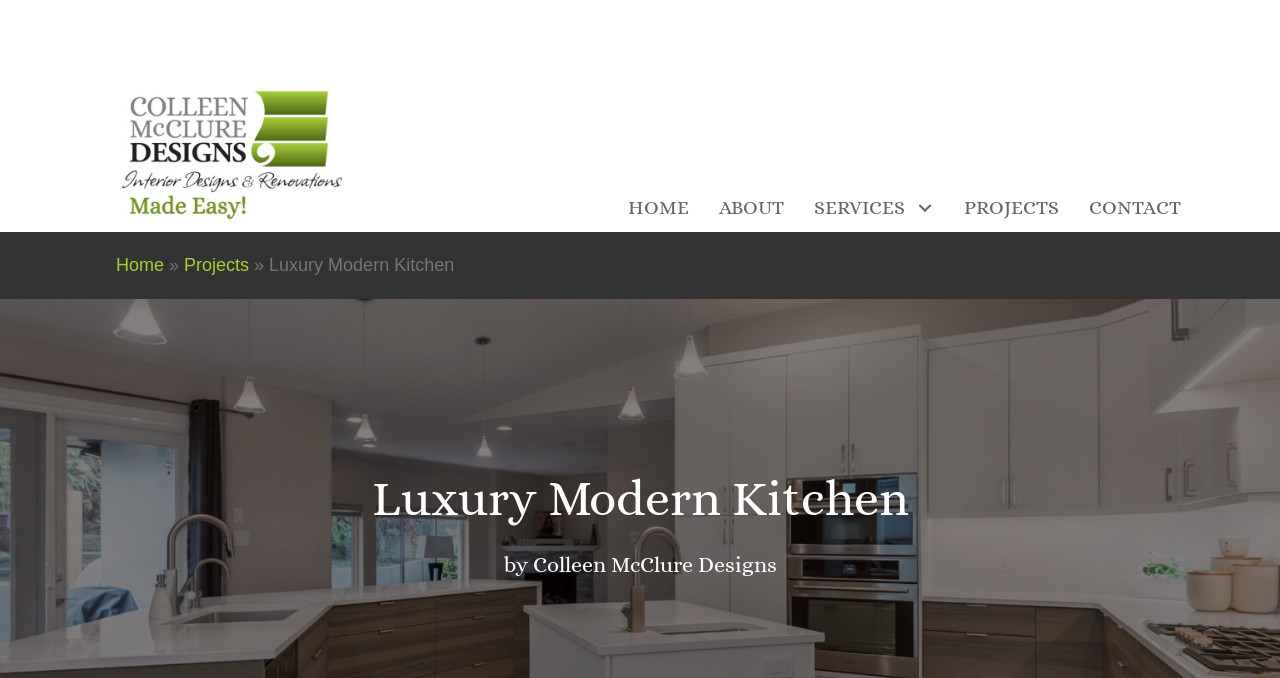Find the bounding box coordinates of the element to click in order to complete the given instruction: "Click on the 'HOME' link."

[0.479, 0.271, 0.55, 0.343]